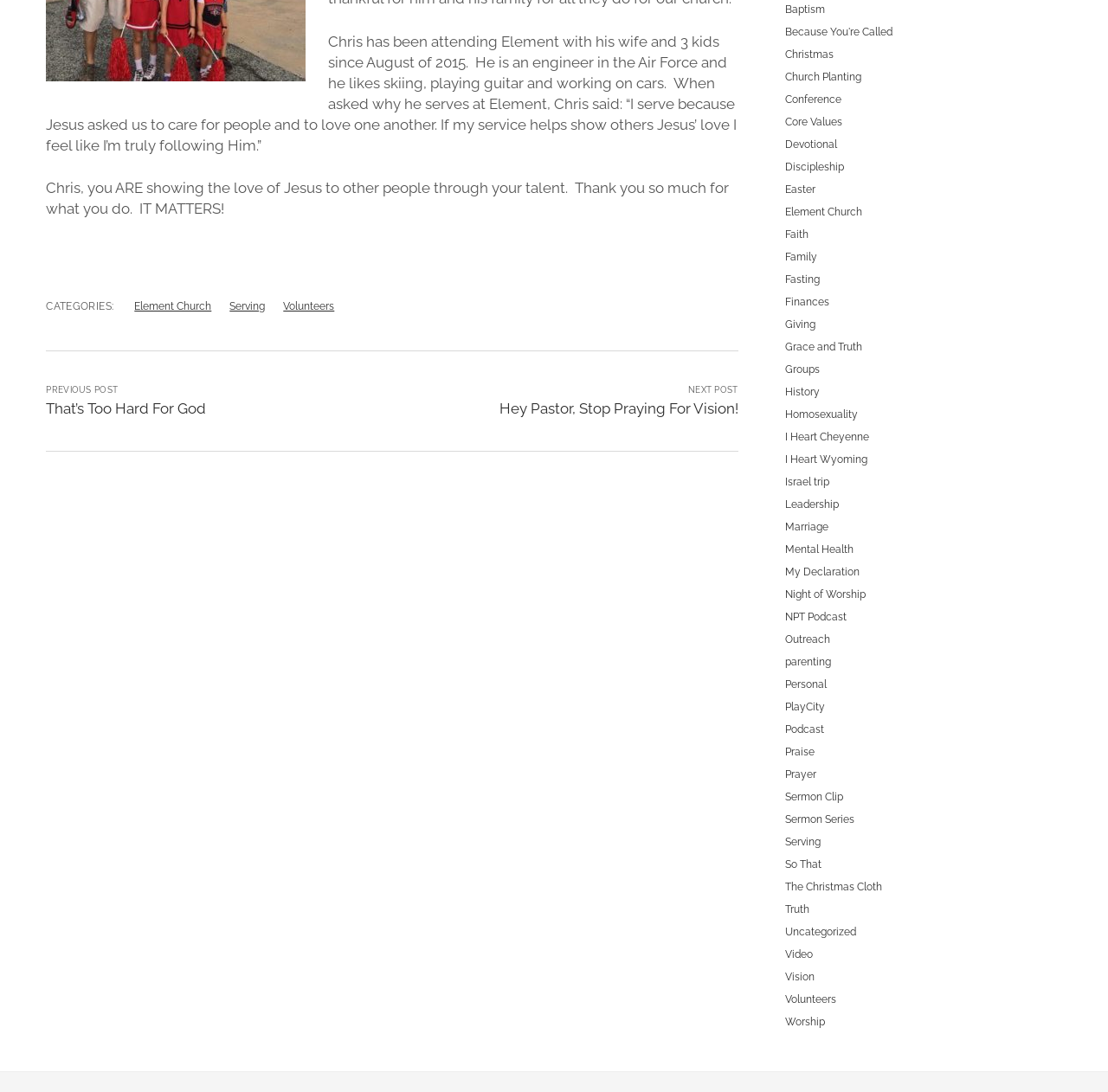How many kids does Chris have?
Answer the question based on the image using a single word or a brief phrase.

3